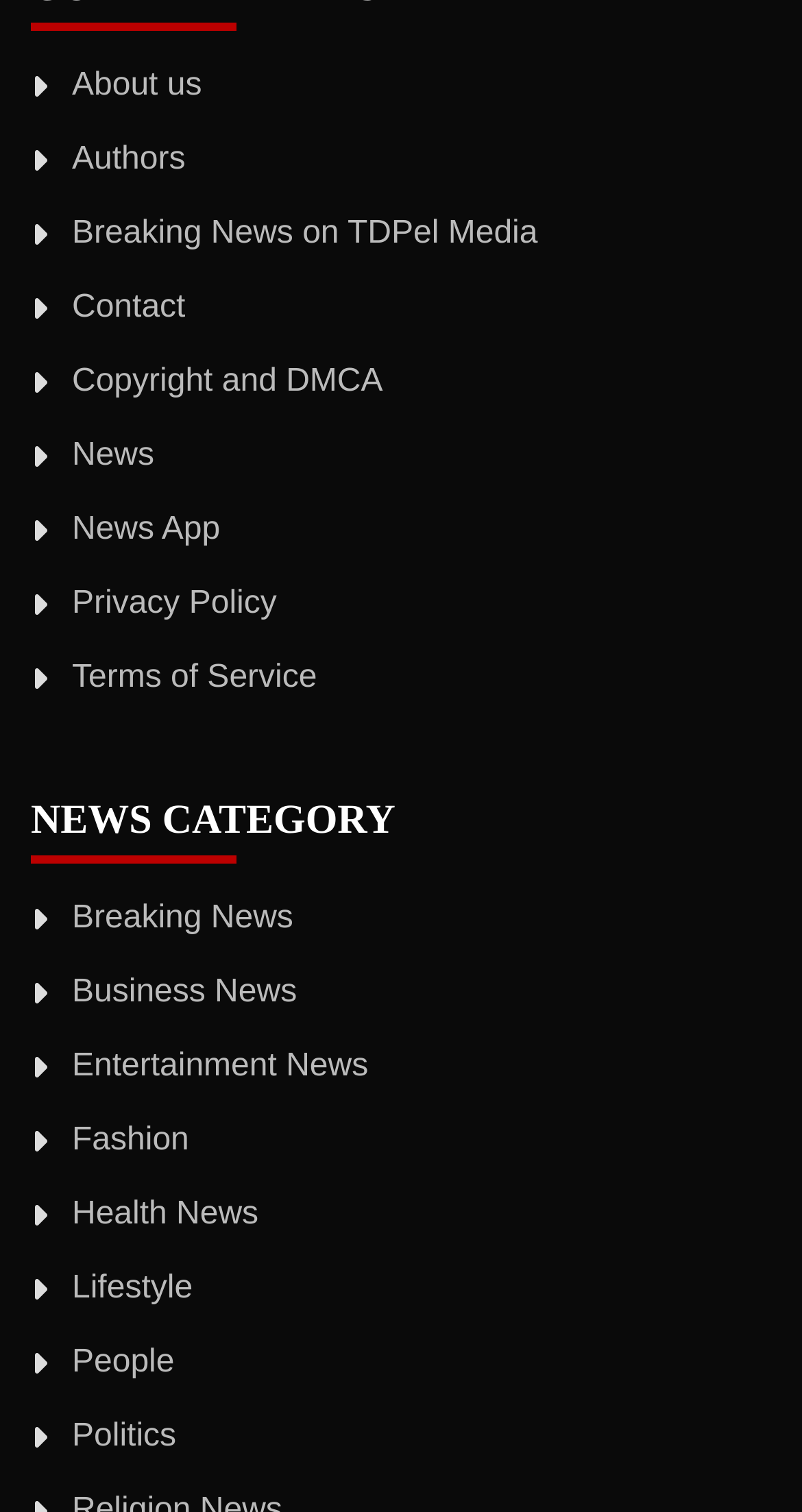Can you specify the bounding box coordinates for the region that should be clicked to fulfill this instruction: "view news category".

[0.038, 0.52, 0.962, 0.572]